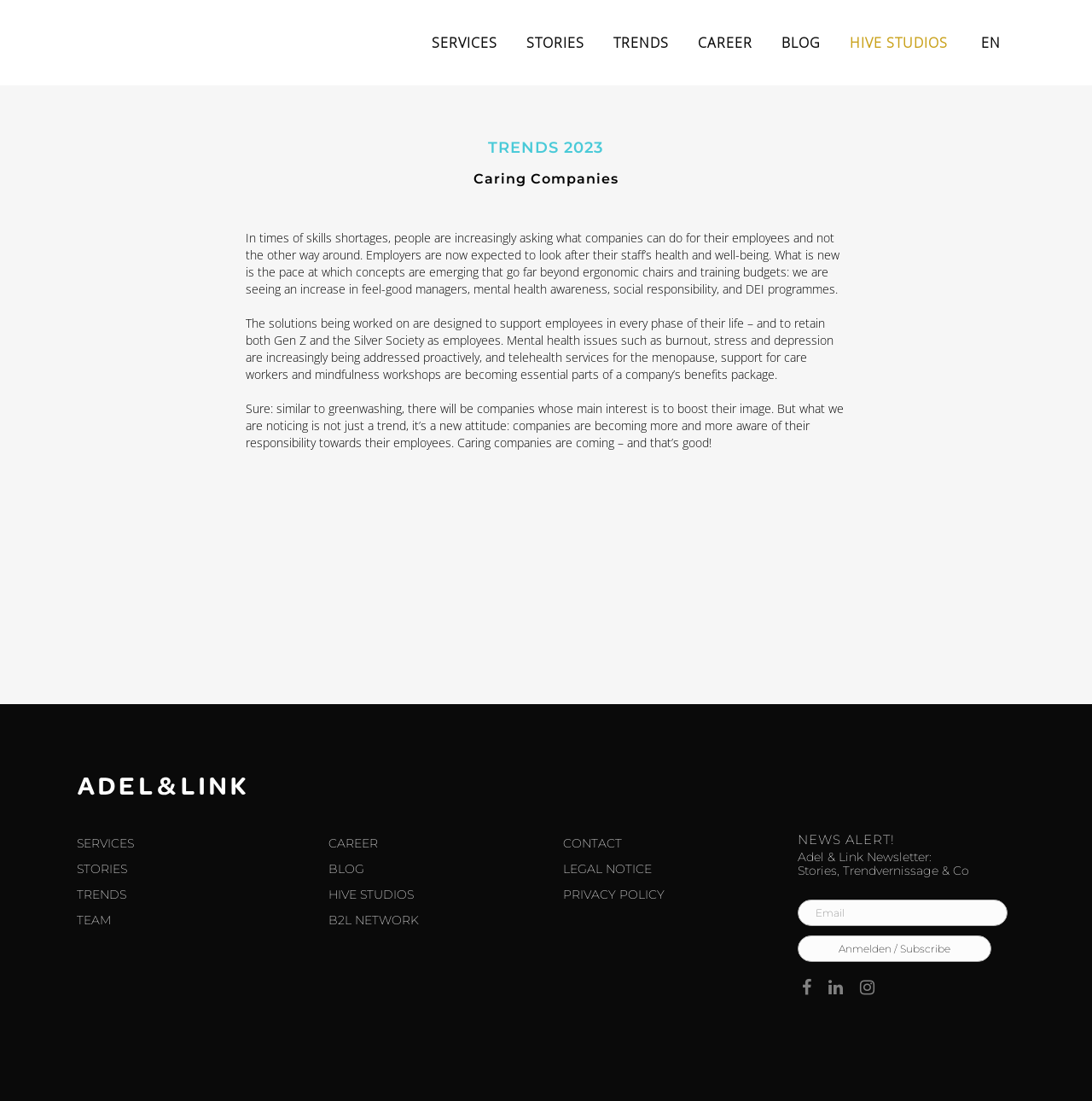Point out the bounding box coordinates of the section to click in order to follow this instruction: "Read about TRENDS 2023".

[0.225, 0.124, 0.775, 0.152]